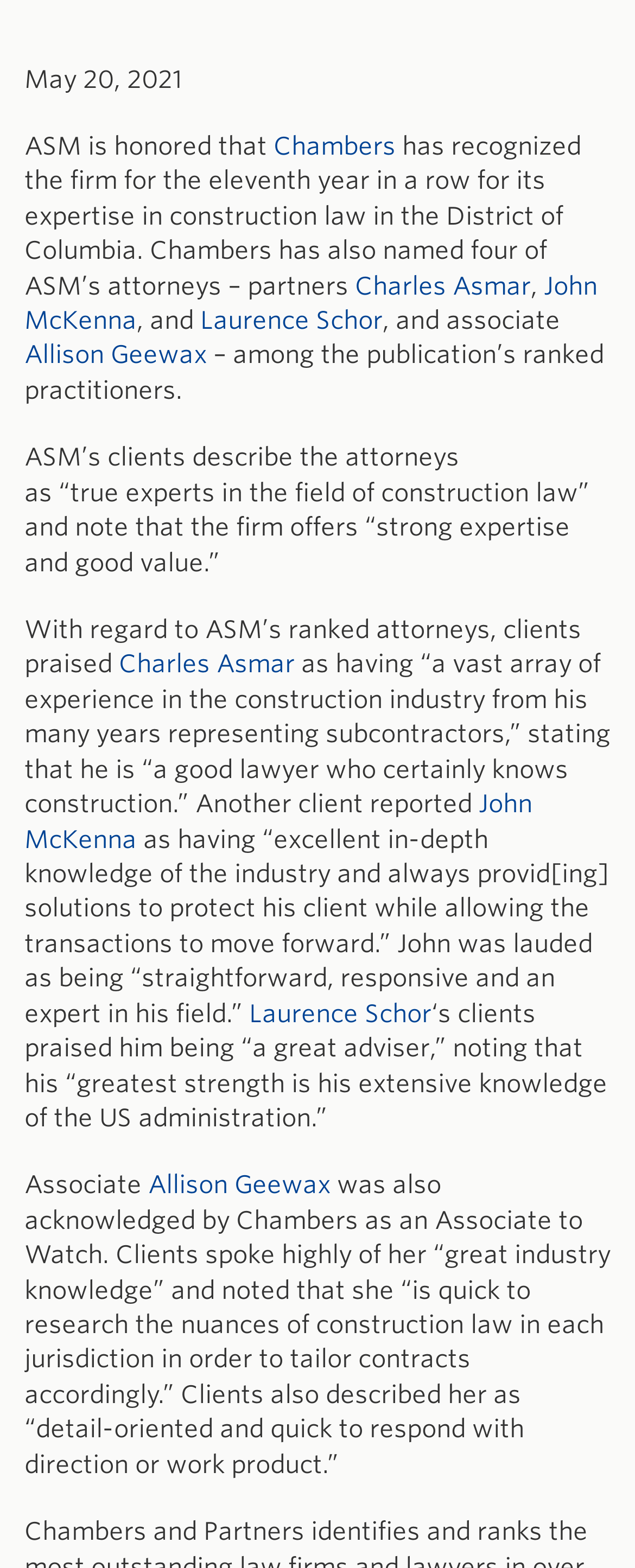Identify the bounding box coordinates for the UI element that matches this description: "John McKenna".

[0.038, 0.504, 0.838, 0.545]